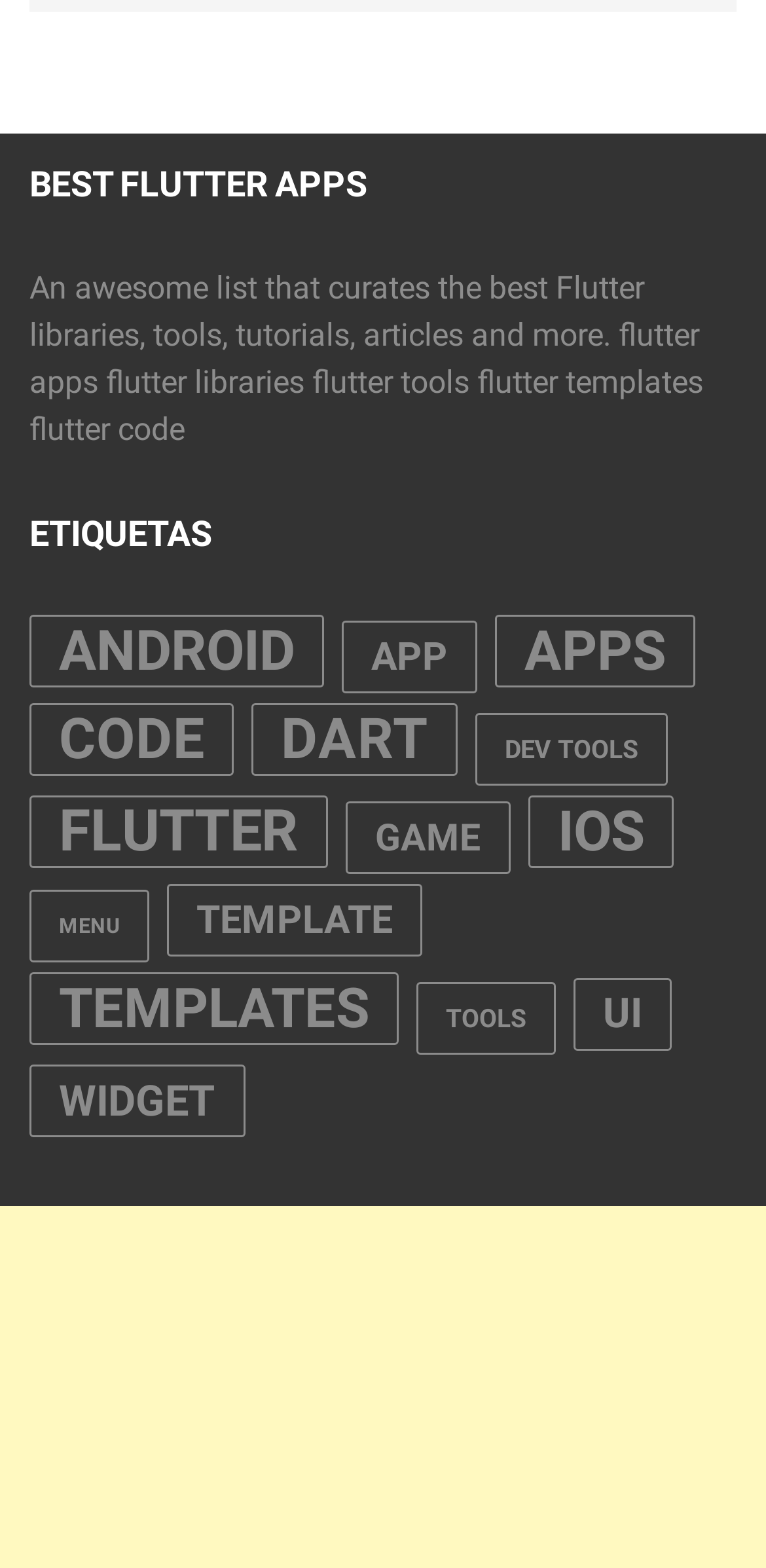How many links have more than 2,000 elements?
Answer the question with a single word or phrase by looking at the picture.

4